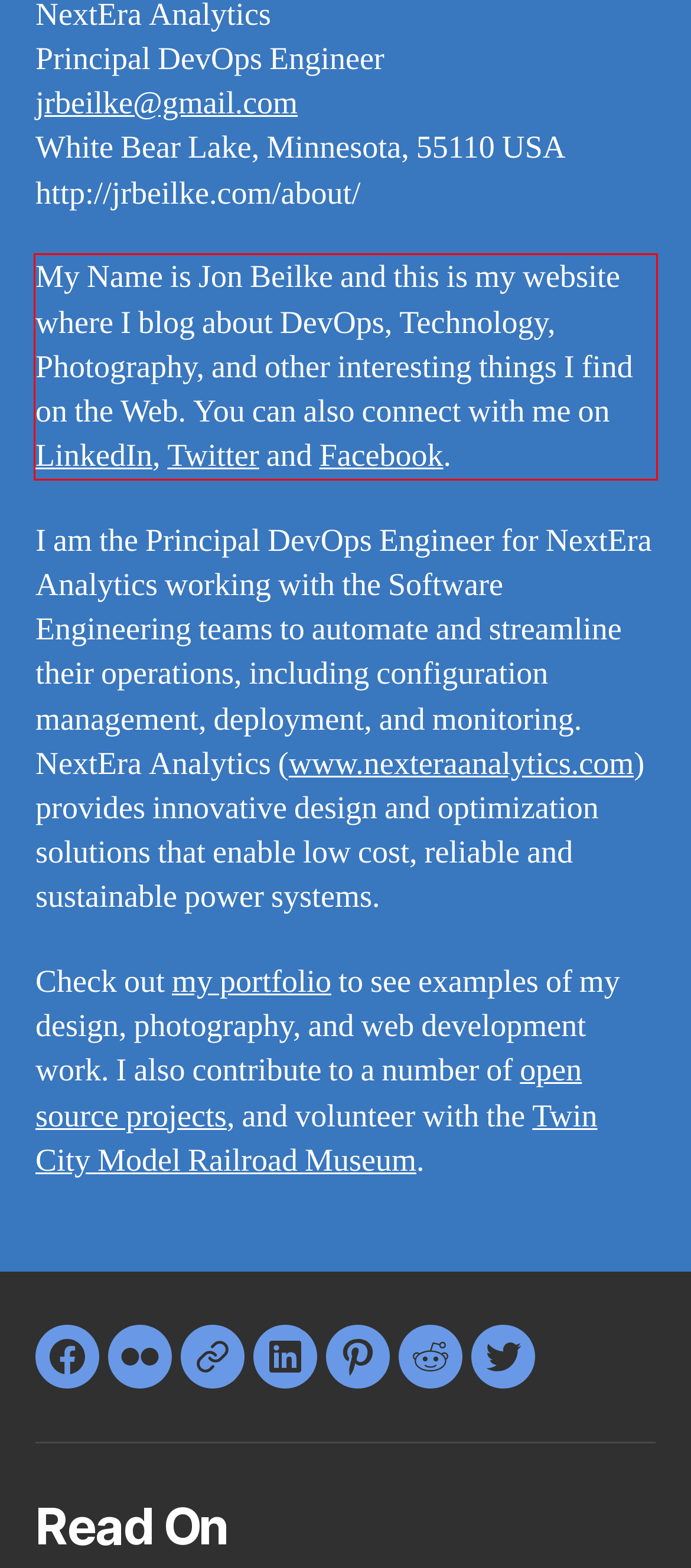Using the webpage screenshot, recognize and capture the text within the red bounding box.

My Name is Jon Beilke and this is my website where I blog about DevOps, Technology, Photography, and other interesting things I find on the Web. You can also connect with me on LinkedIn, Twitter and Facebook.